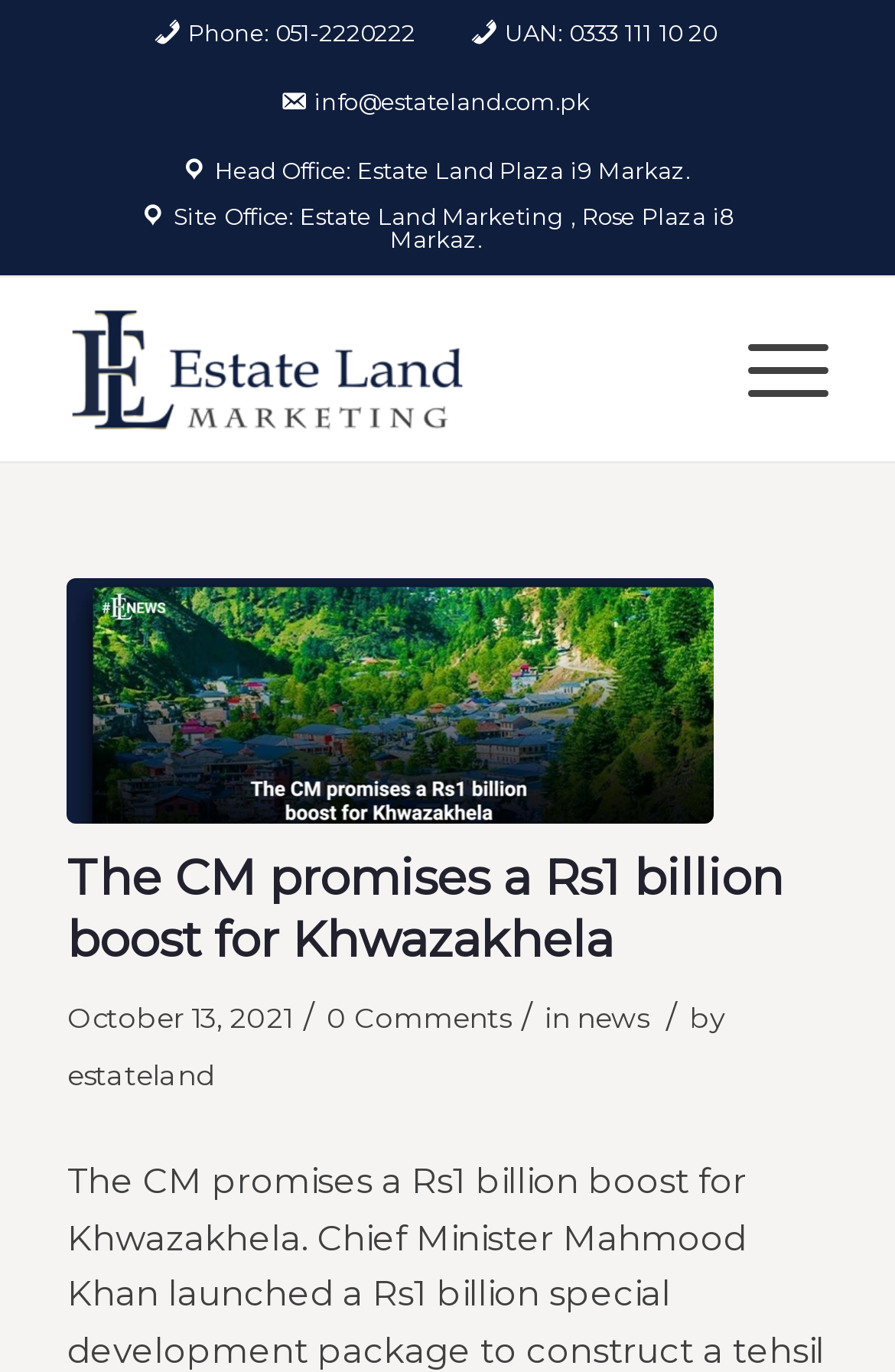Find the bounding box coordinates for the area you need to click to carry out the instruction: "Visit the Estate Land Marketing website". The coordinates should be four float numbers between 0 and 1, indicated as [left, top, right, bottom].

[0.075, 0.202, 0.755, 0.336]